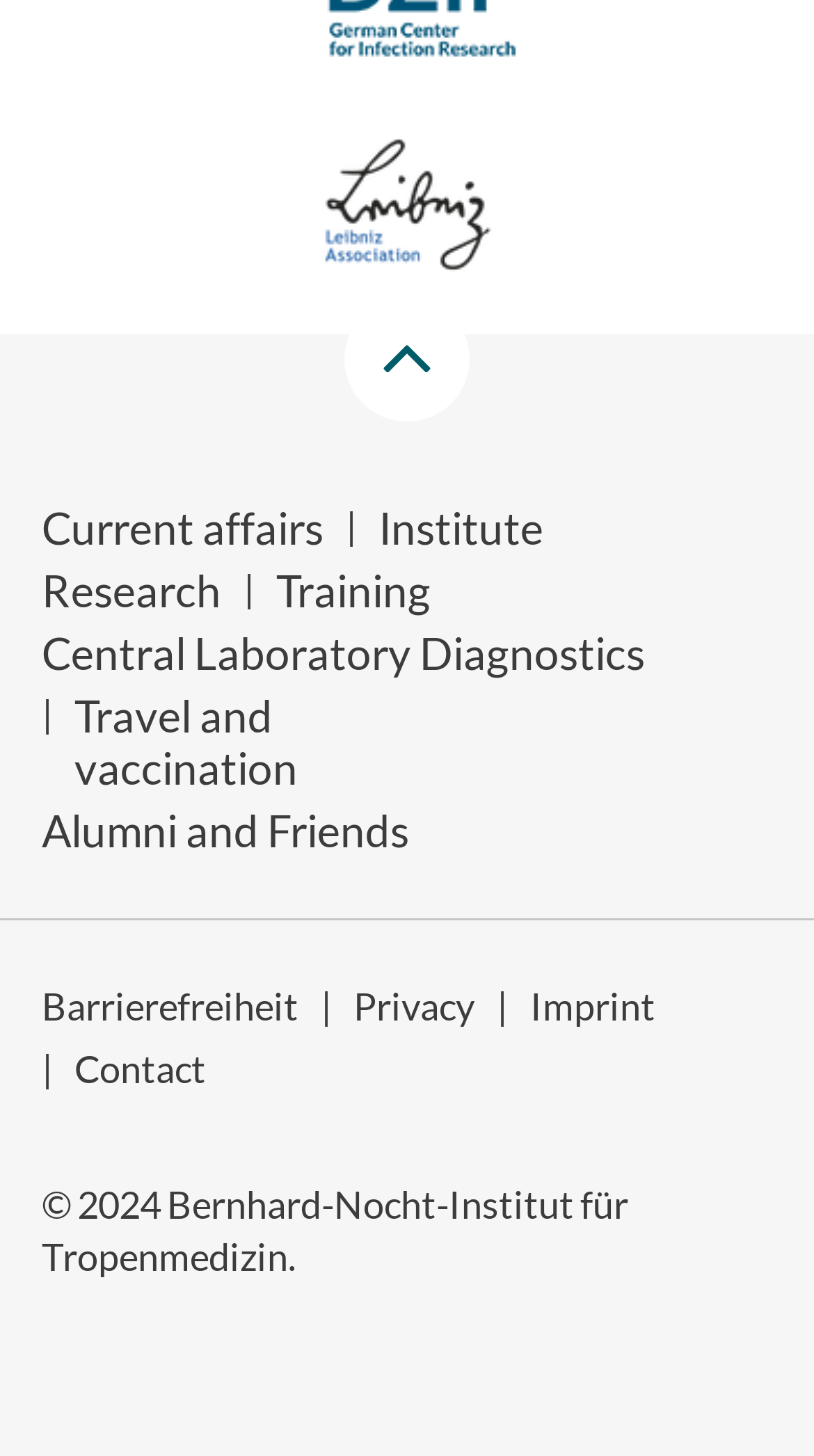Please mark the clickable region by giving the bounding box coordinates needed to complete this instruction: "Visit the Research page".

[0.051, 0.388, 0.272, 0.423]